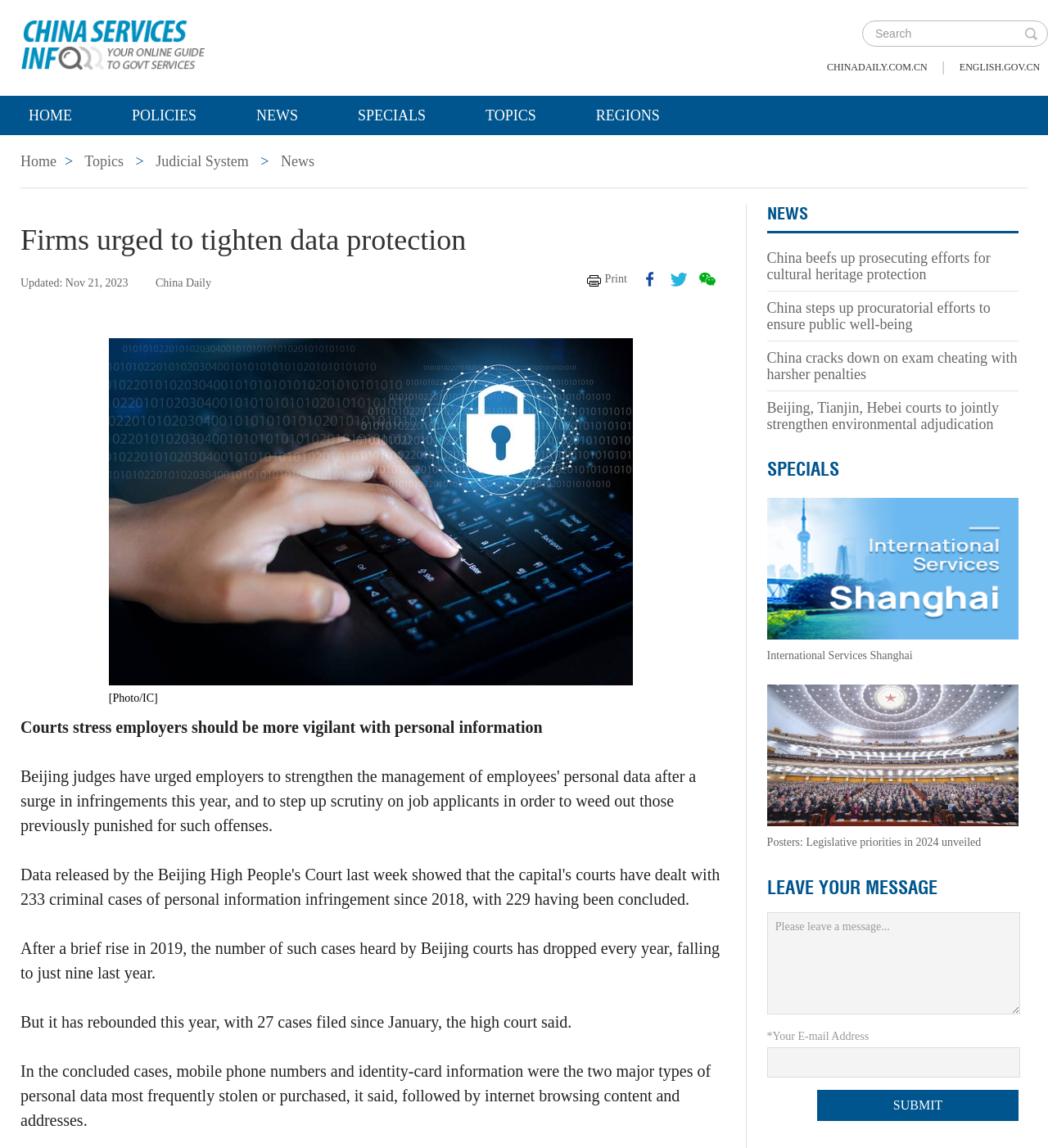Please identify the bounding box coordinates of the clickable area that will allow you to execute the instruction: "Go to home page".

[0.0, 0.083, 0.096, 0.118]